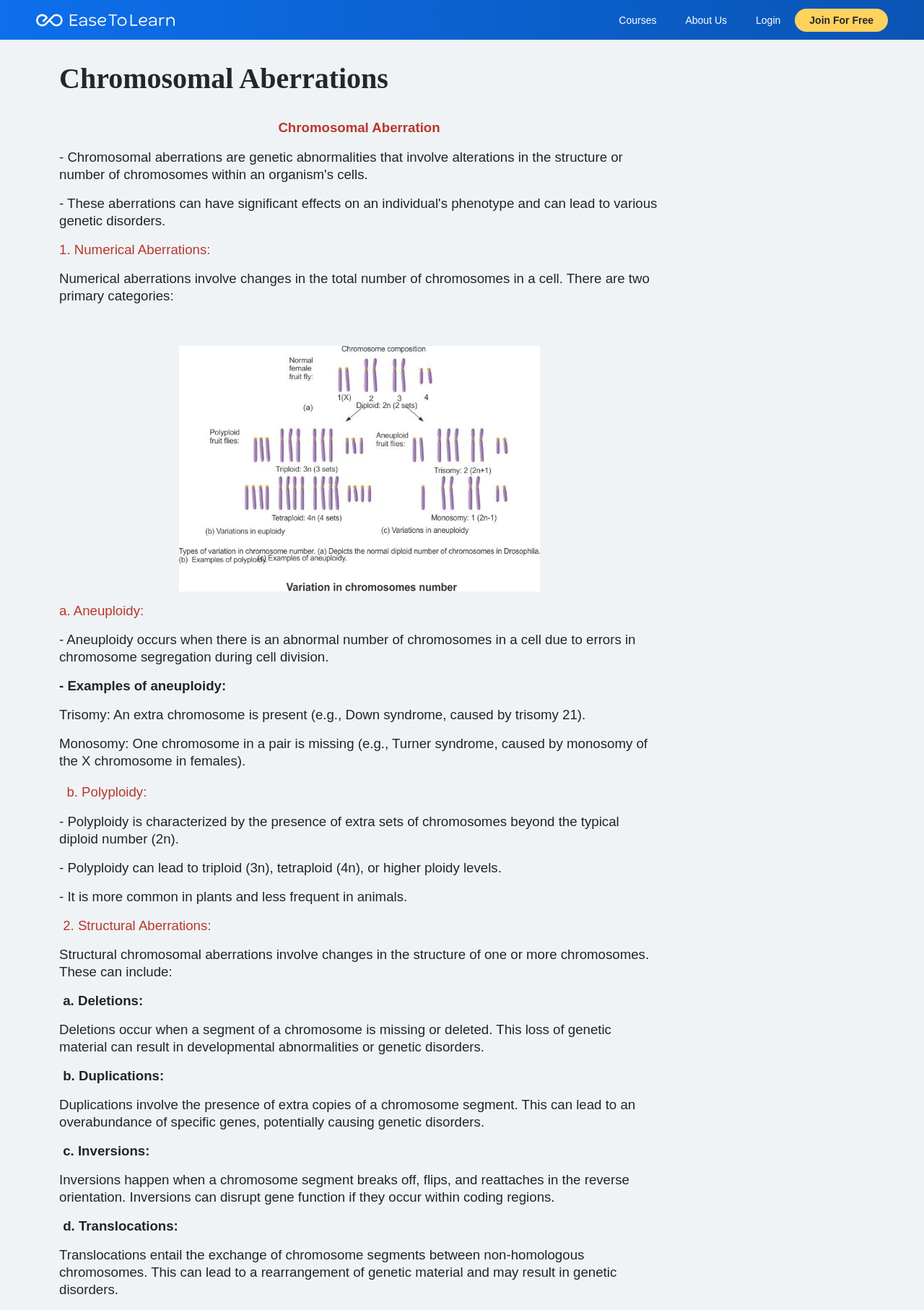What is polyploidy?
Use the image to give a comprehensive and detailed response to the question.

According to the webpage, polyploidy is characterized by the presence of extra sets of chromosomes beyond the typical diploid number (2n). This can lead to triploid (3n), tetraploid (4n), or higher ploidy levels. Polyploidy is more common in plants and less frequent in animals.